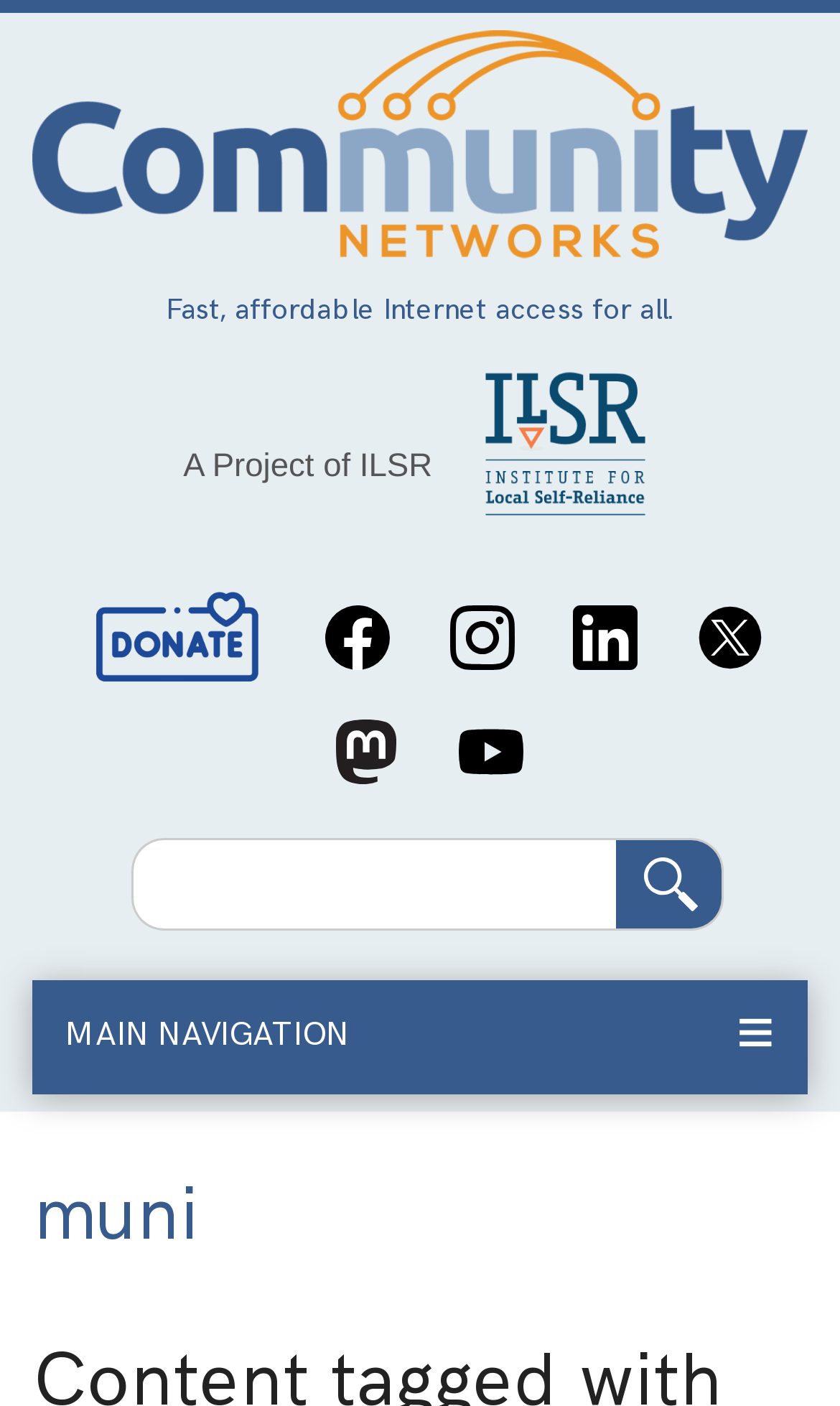Please specify the bounding box coordinates of the clickable section necessary to execute the following command: "Go to the main navigation".

[0.039, 0.697, 0.961, 0.778]